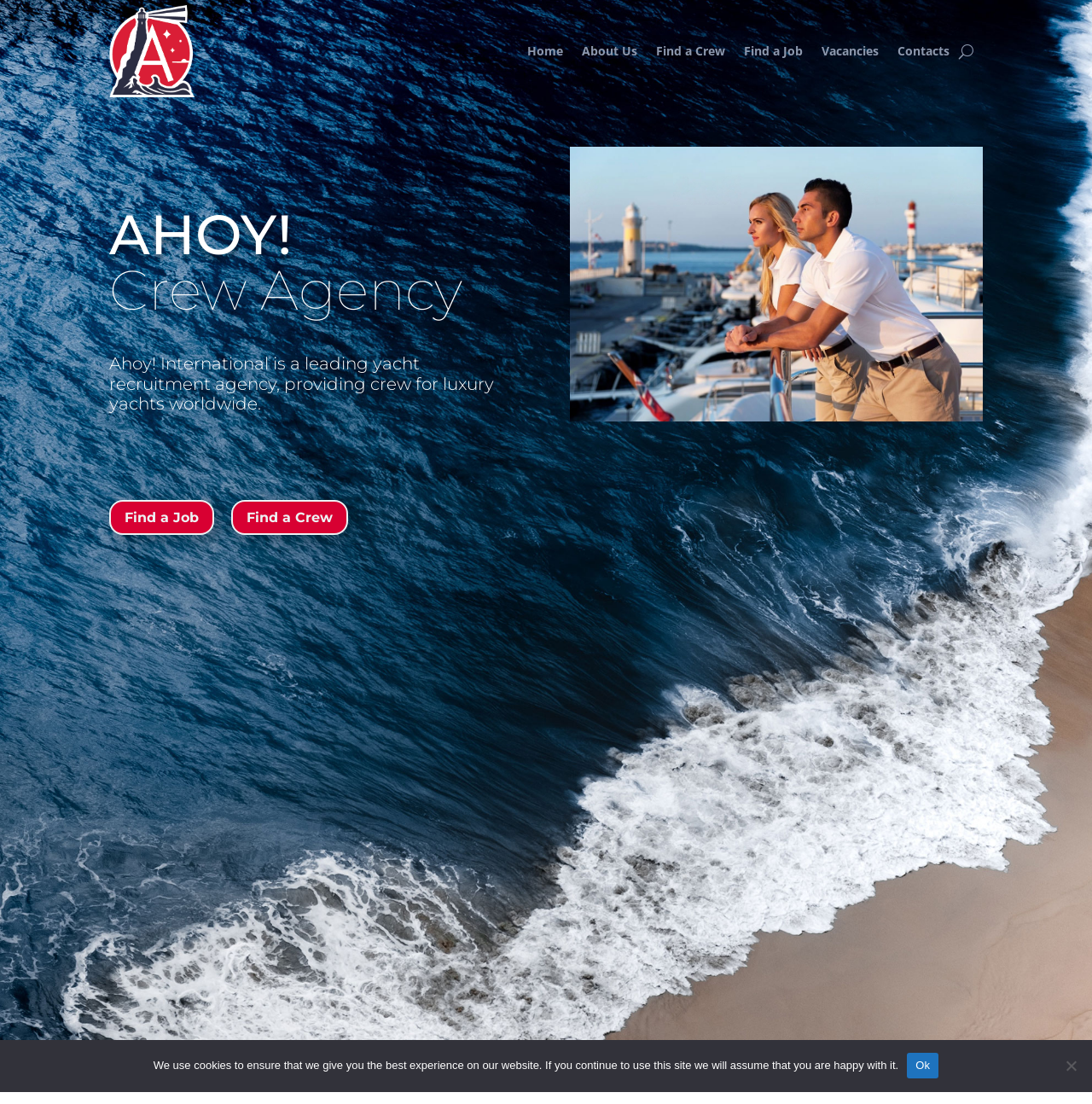Use one word or a short phrase to answer the question provided: 
How many links are in the top navigation bar?

6